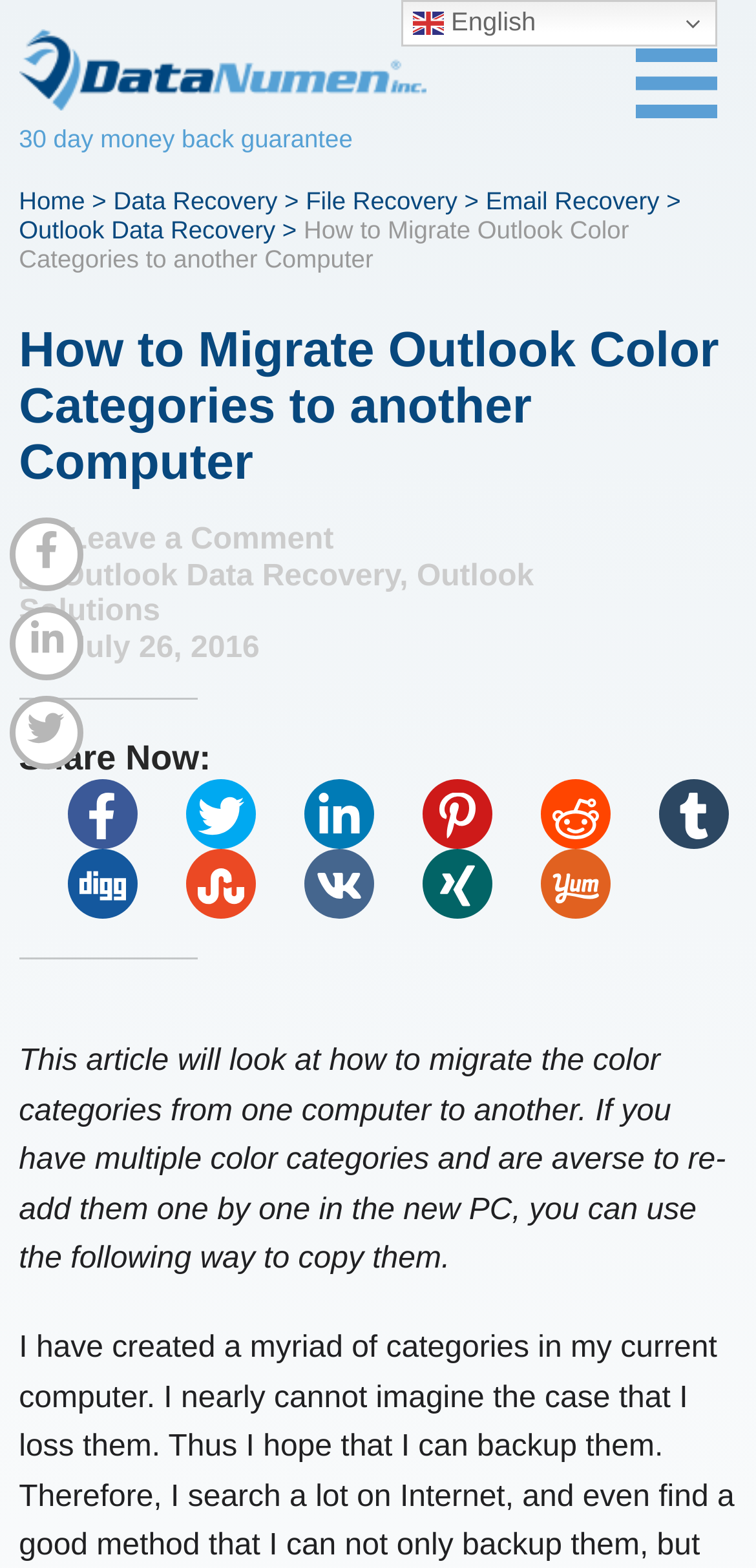Locate the bounding box of the UI element defined by this description: "30 day money back guarantee". The coordinates should be given as four float numbers between 0 and 1, formatted as [left, top, right, bottom].

[0.025, 0.079, 0.466, 0.098]